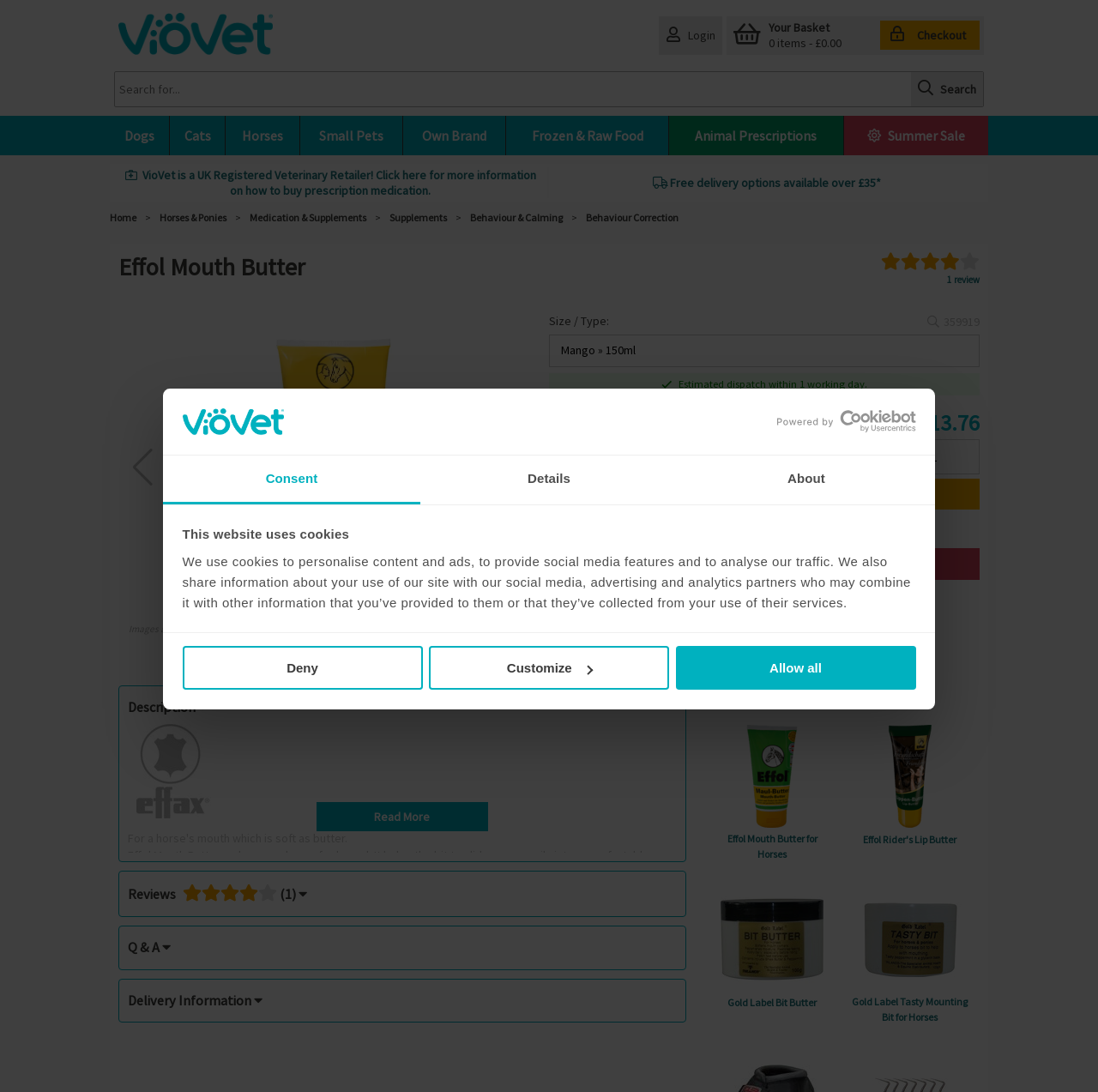Find the bounding box coordinates for the element that must be clicked to complete the instruction: "View product details". The coordinates should be four float numbers between 0 and 1, indicated as [left, top, right, bottom].

[0.396, 0.232, 0.696, 0.258]